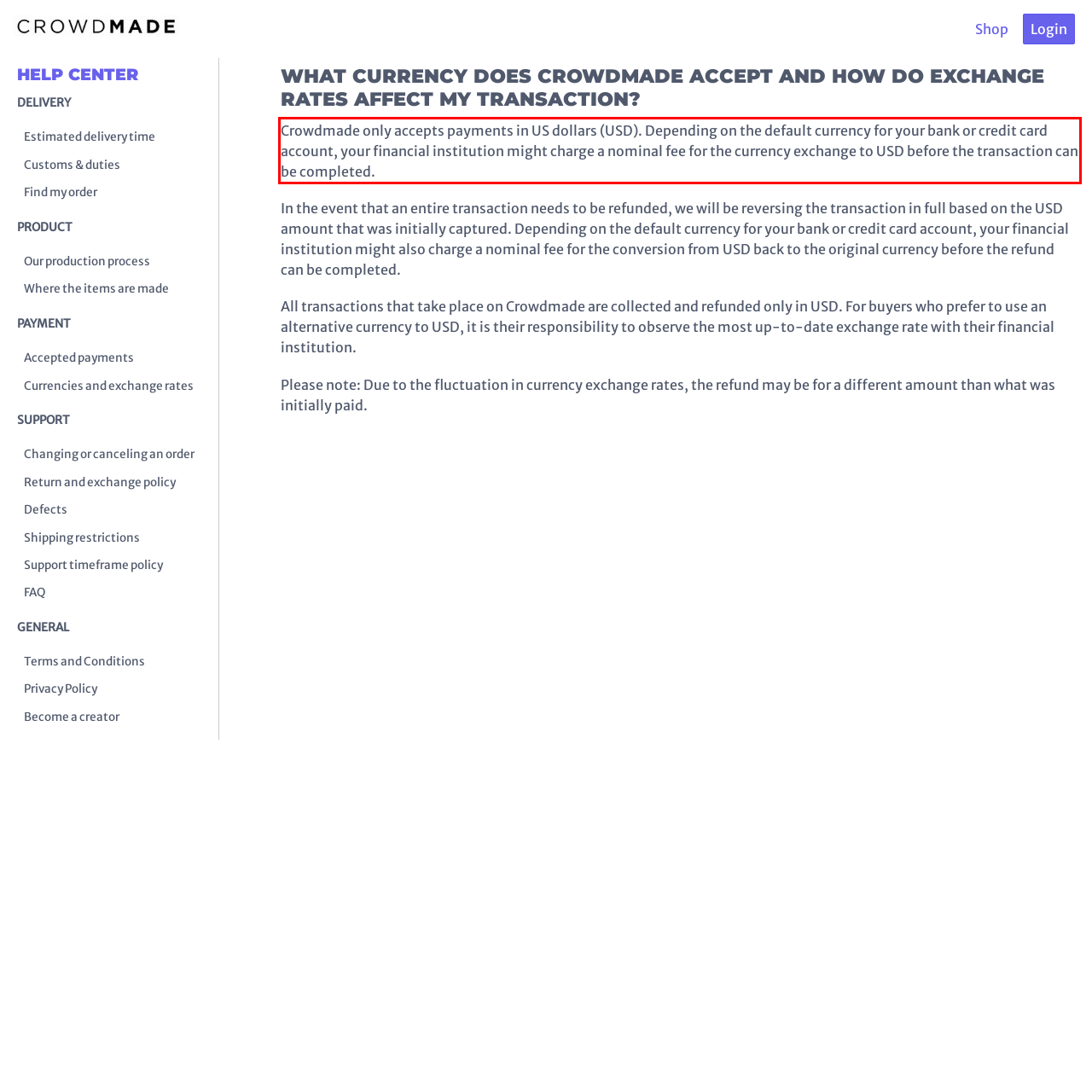Using the webpage screenshot, recognize and capture the text within the red bounding box.

Crowdmade only accepts payments in US dollars (USD). Depending on the default currency for your bank or credit card account, your financial institution might charge a nominal fee for the currency exchange to USD before the transaction can be completed.